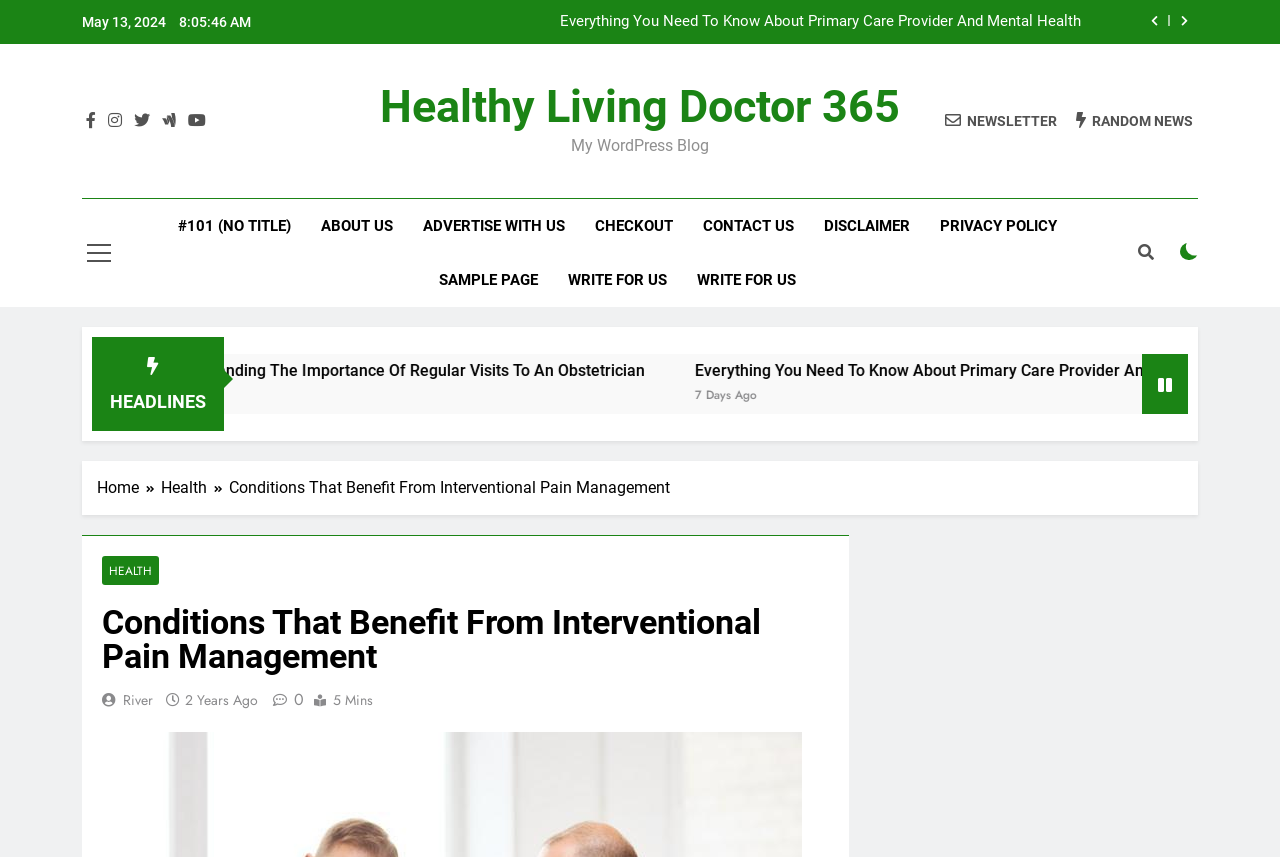Examine the image and give a thorough answer to the following question:
How many social media links are present?

I counted the social media links at the top of the webpage and found five links, each represented by a different icon.